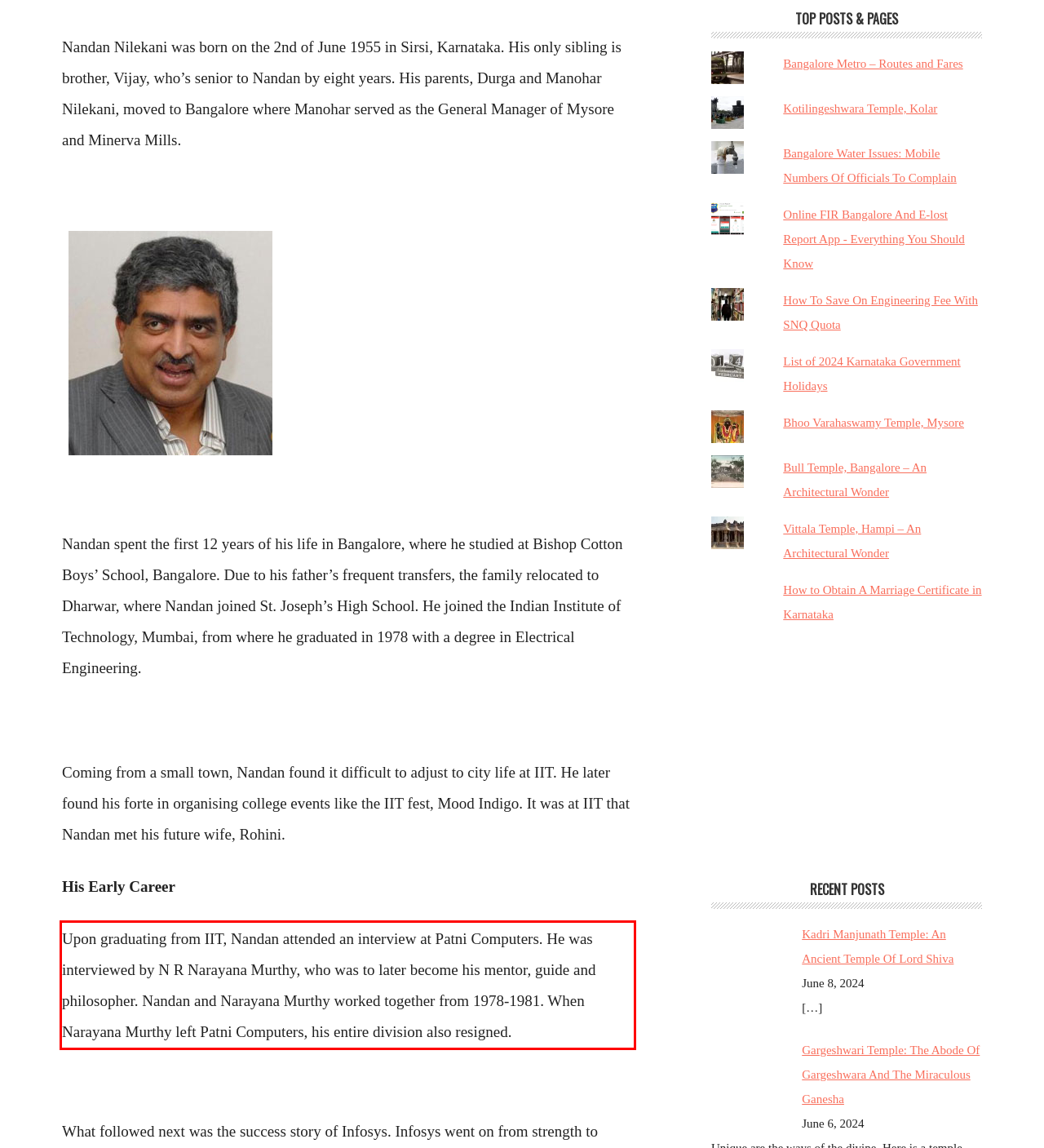You are given a screenshot showing a webpage with a red bounding box. Perform OCR to capture the text within the red bounding box.

Upon graduating from IIT, Nandan attended an interview at Patni Computers. He was interviewed by N R Narayana Murthy, who was to later become his mentor, guide and philosopher. Nandan and Narayana Murthy worked together from 1978-1981. When Narayana Murthy left Patni Computers, his entire division also resigned.